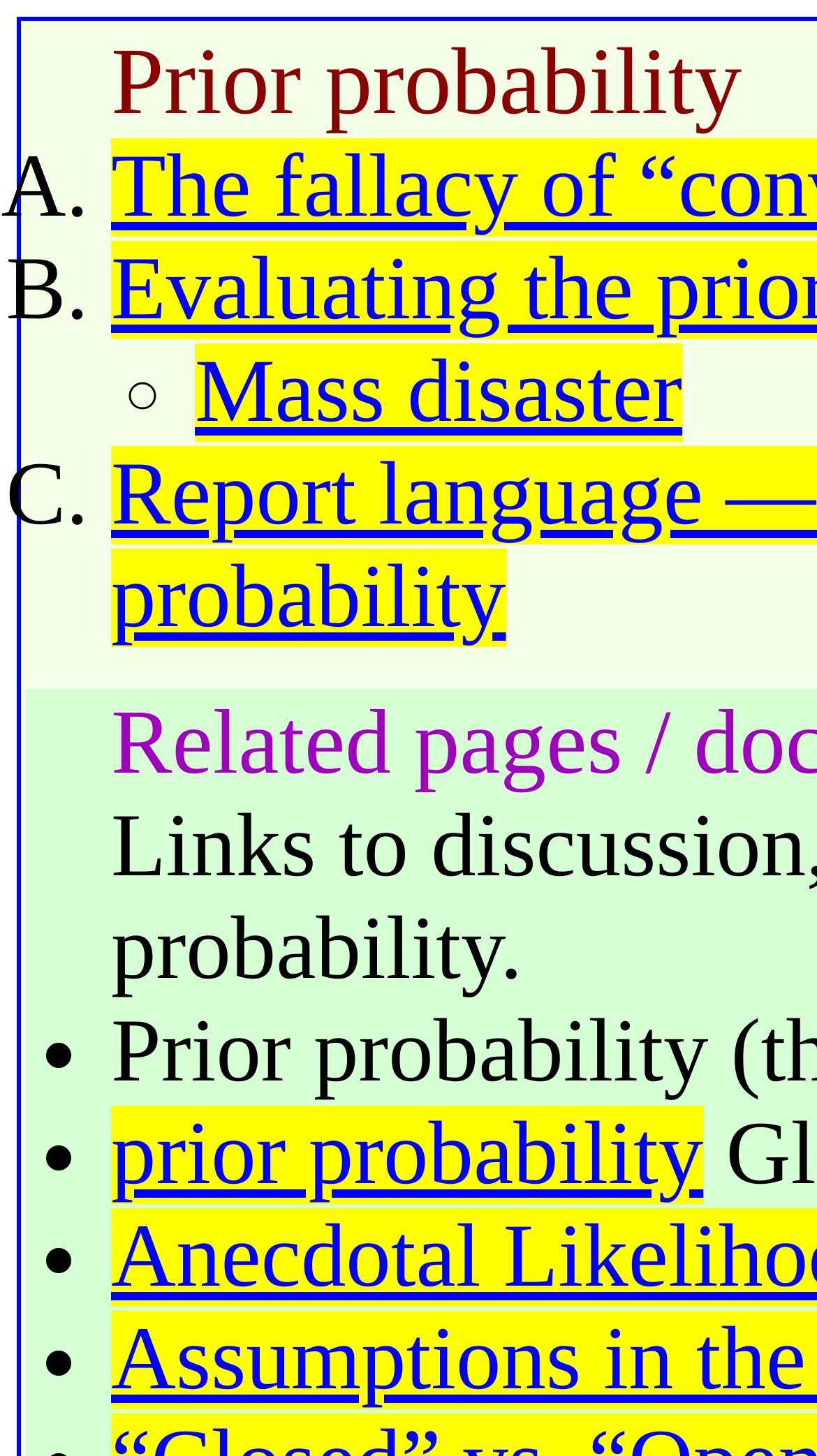Give a short answer using one word or phrase for the question:
What is the link related to probability?

prior probability